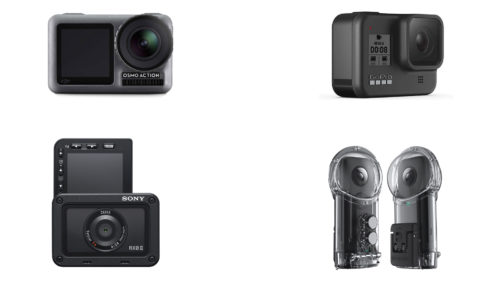What type of camera is at the bottom right?
Using the image, respond with a single word or phrase.

360-degree action camera